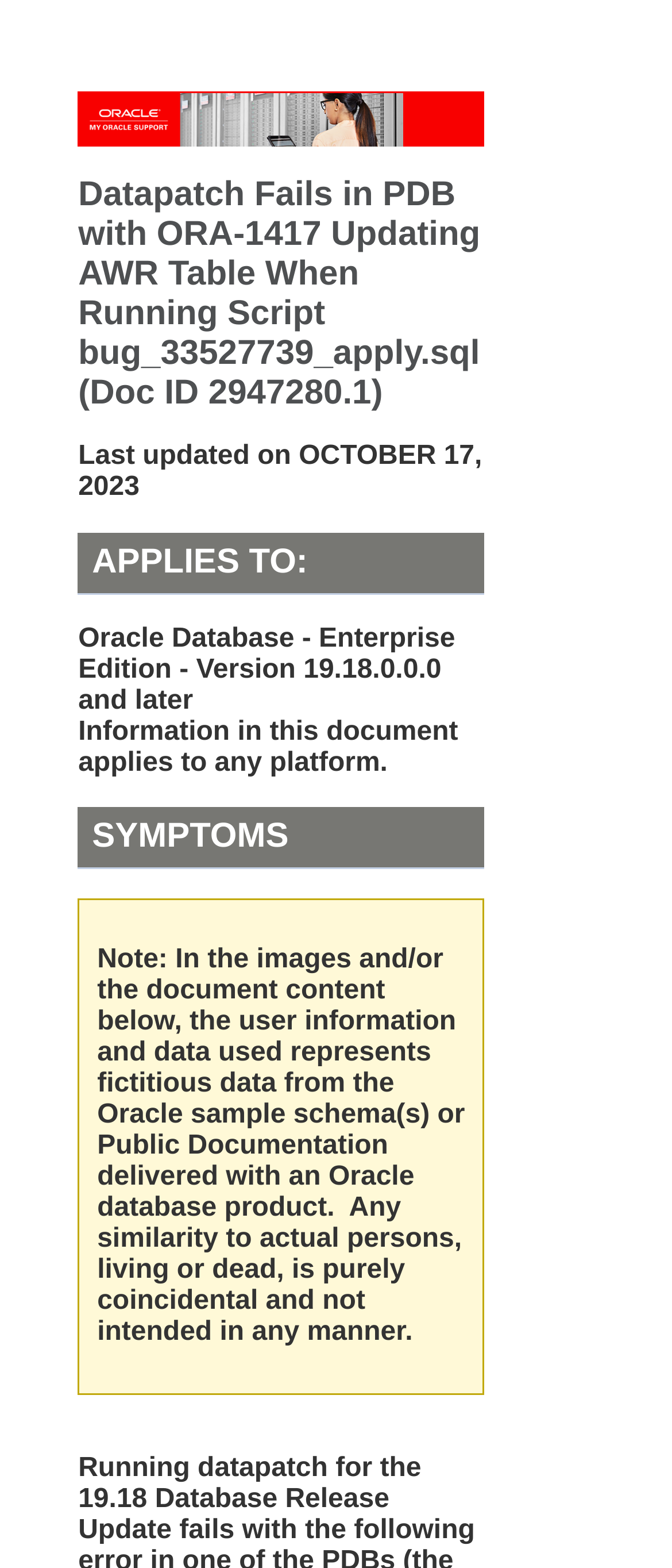Use the information in the screenshot to answer the question comprehensively: What is the section that describes the symptoms?

The section that describes the symptoms is indicated by the heading element 'SYMPTOMS' which is a child of the root element.